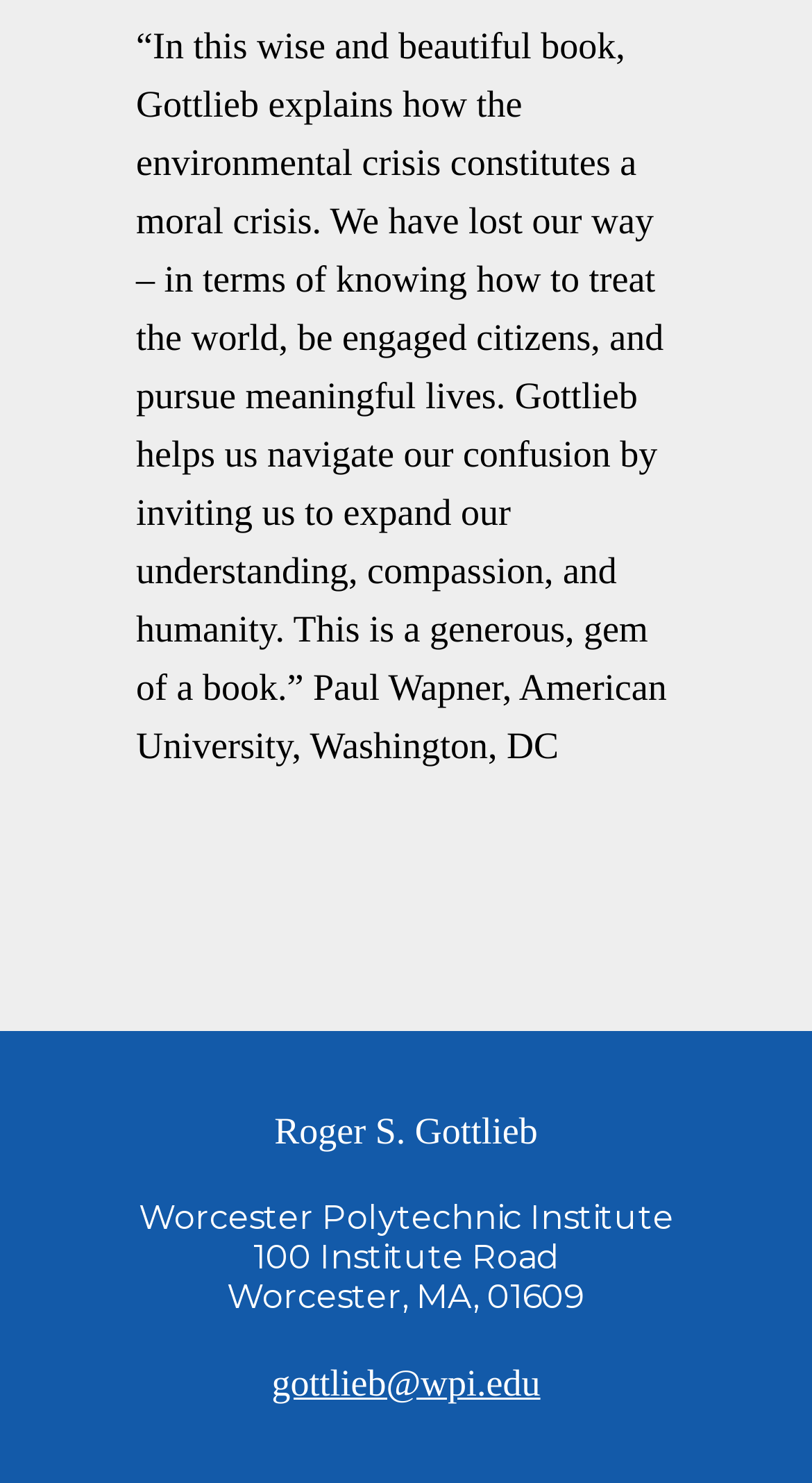Determine the bounding box coordinates in the format (top-left x, top-left y, bottom-right x, bottom-right y). Ensure all values are floating point numbers between 0 and 1. Identify the bounding box of the UI element described by: Worcester Polytechnic Institute

[0.171, 0.807, 0.829, 0.834]